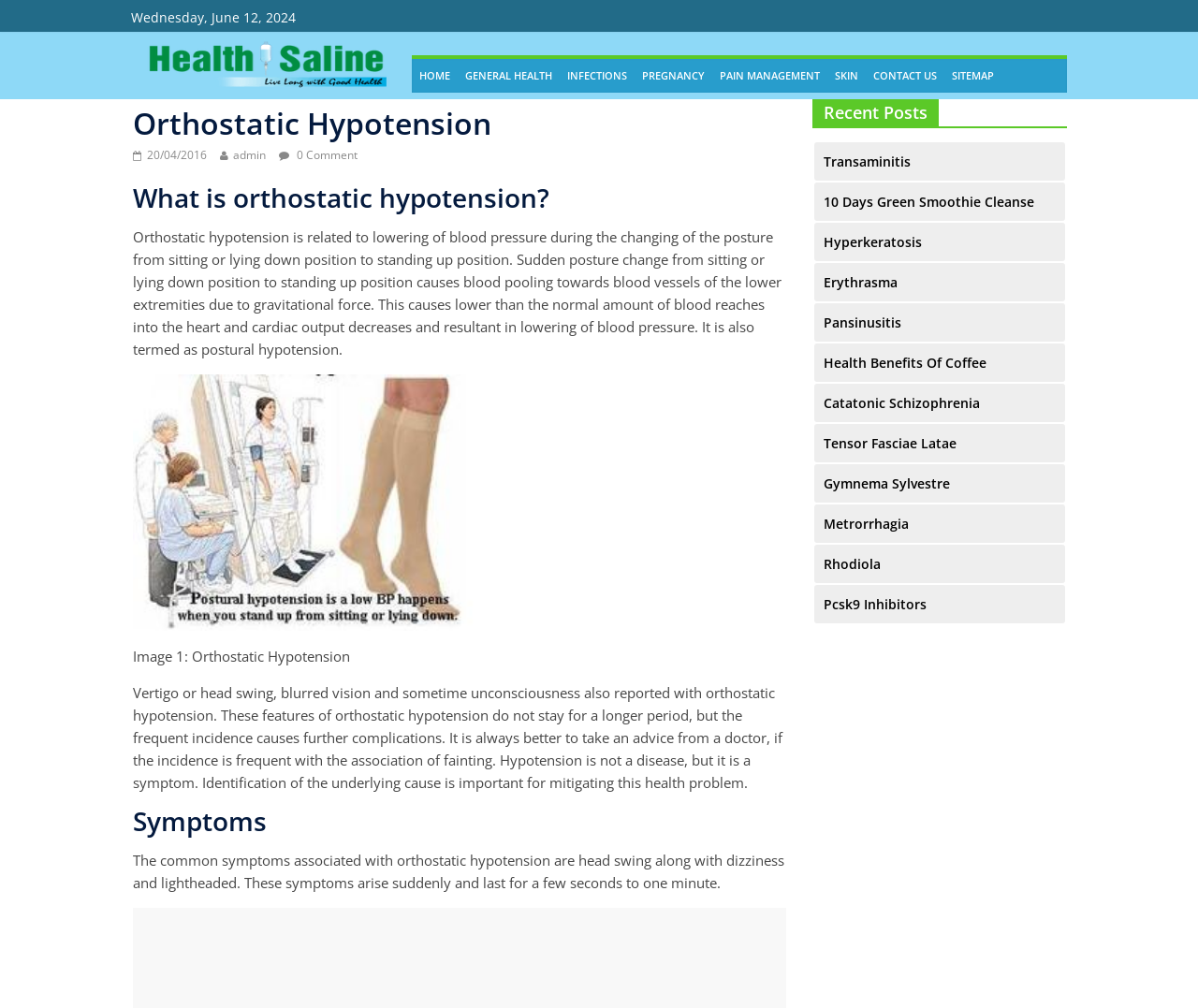Please specify the bounding box coordinates for the clickable region that will help you carry out the instruction: "Click on the 'HOME' link".

[0.344, 0.059, 0.382, 0.092]